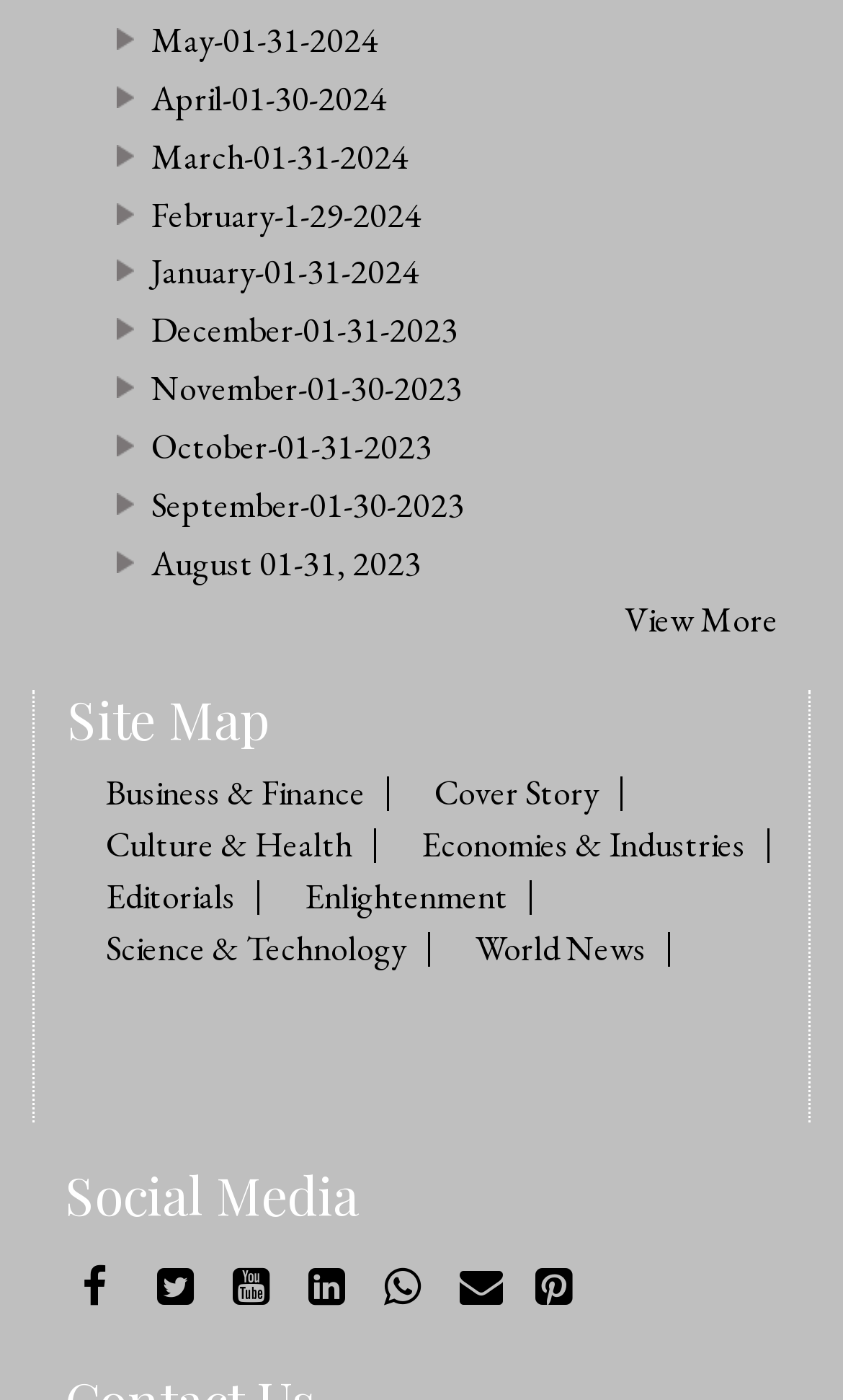Using the element description: "Economies & Industries", determine the bounding box coordinates. The coordinates should be in the format [left, top, right, bottom], with values between 0 and 1.

[0.5, 0.587, 0.885, 0.619]